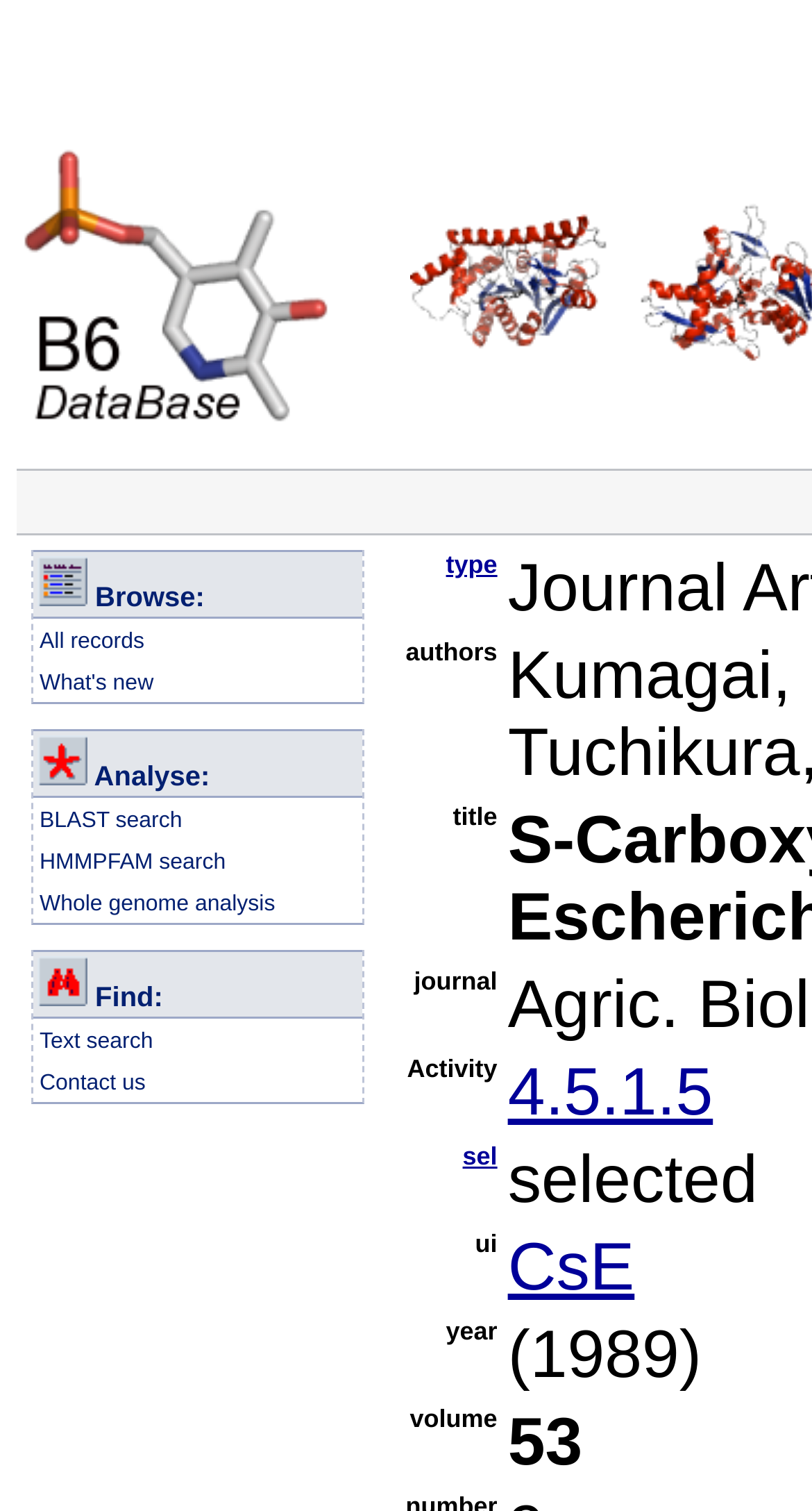Provide a short answer using a single word or phrase for the following question: 
What is the first option in the 'Find' section?

Text search